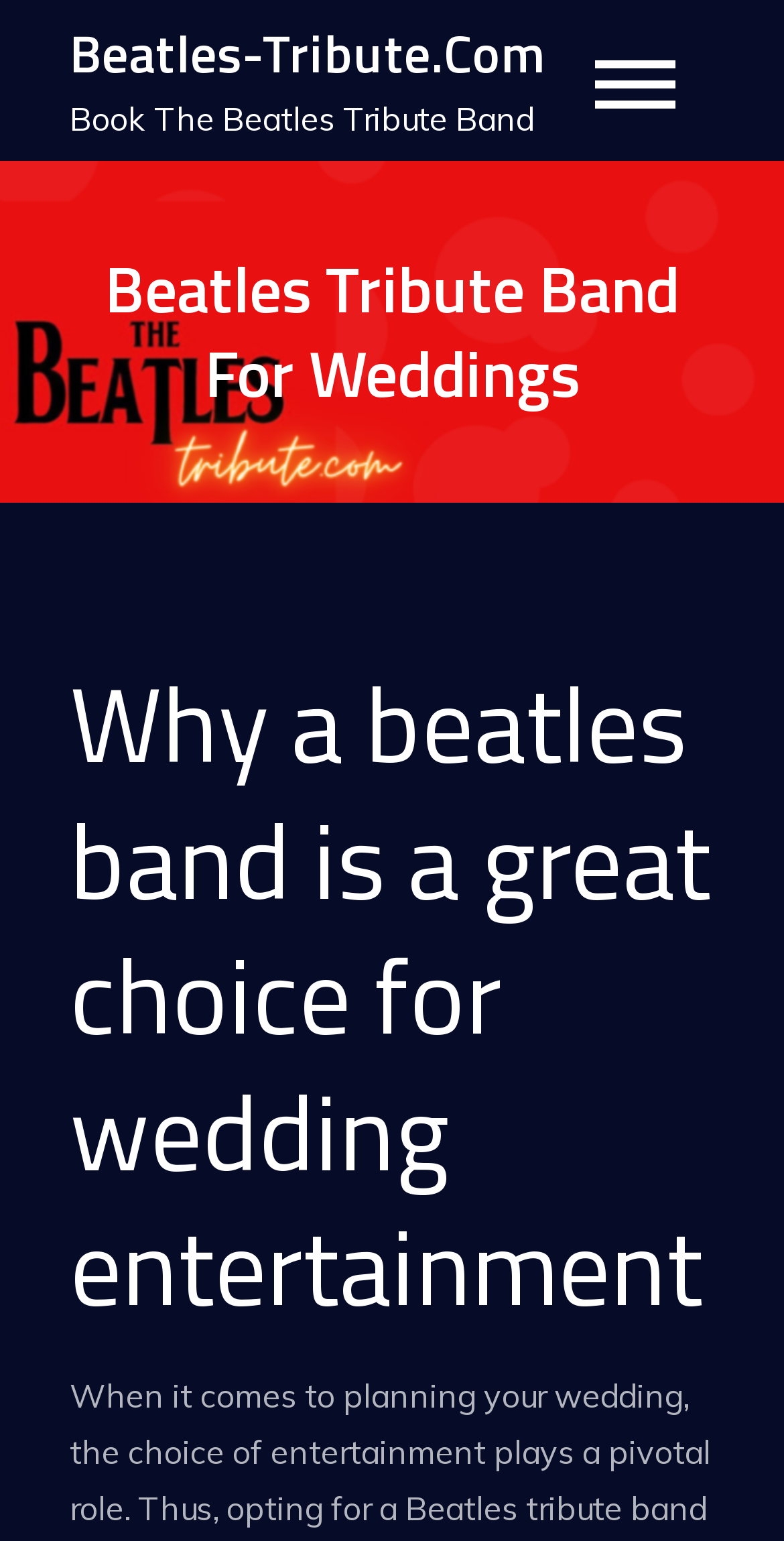Construct a comprehensive caption that outlines the webpage's structure and content.

The webpage is about a Beatles tribute band for weddings, with the main title "Beatles-Tribute.Com" prominently displayed at the top left of the page. Below the title, there is a link to the website and a static text "Book The Beatles Tribute Band" positioned to the right of the title. 

To the top right, there is a primary navigation menu with a button. 

A large image takes up most of the top section of the page, spanning from the left edge to the right edge. 

Further down, there is a heading "Beatles Tribute Band For Weddings" followed by a subheading "Why a beatles band is a great choice for wedding entertainment" which occupies a significant portion of the page.